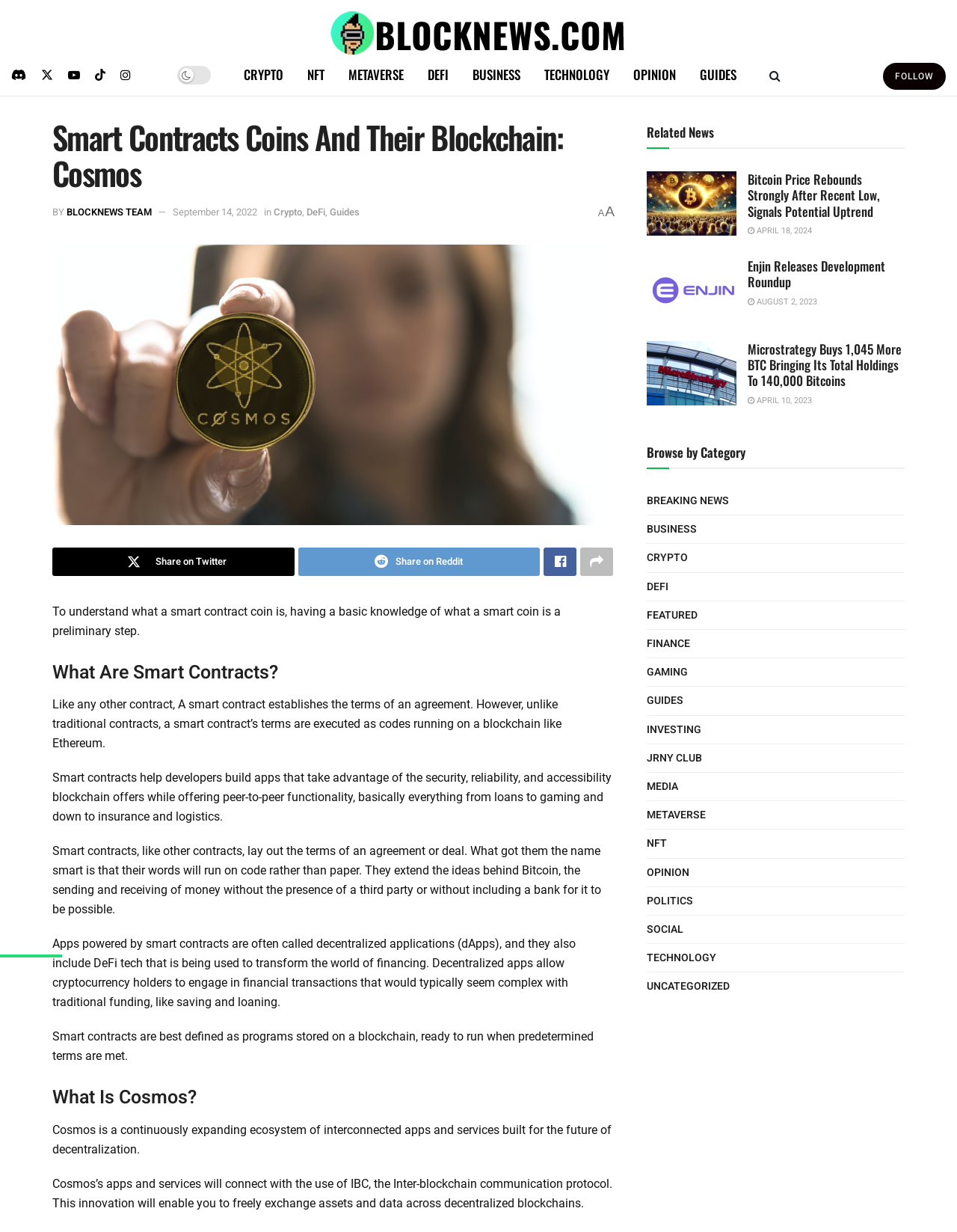Determine the bounding box coordinates of the element that should be clicked to execute the following command: "Browse by Category".

[0.676, 0.356, 0.779, 0.378]